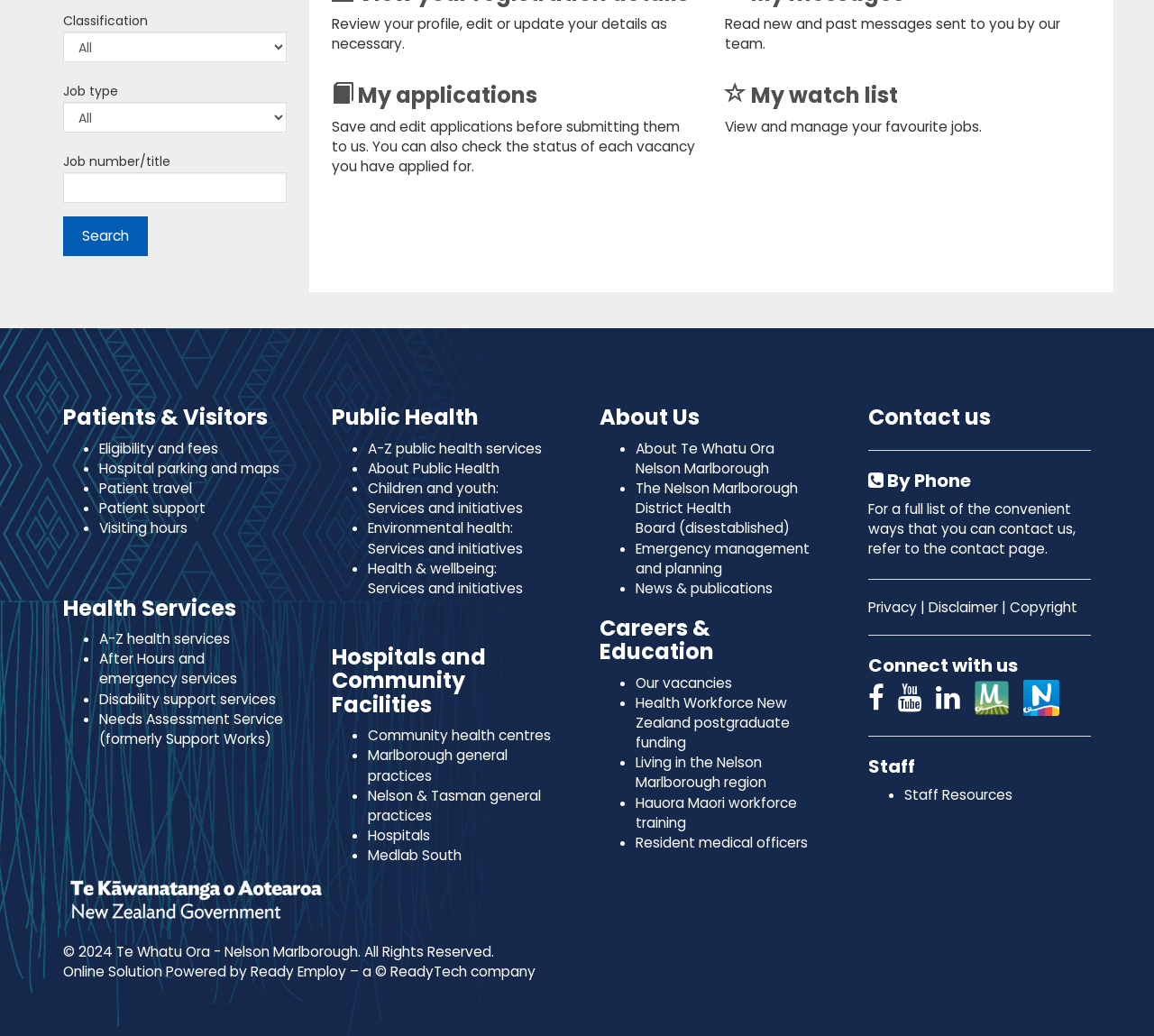Mark the bounding box of the element that matches the following description: "A-Z health services".

[0.086, 0.608, 0.199, 0.626]